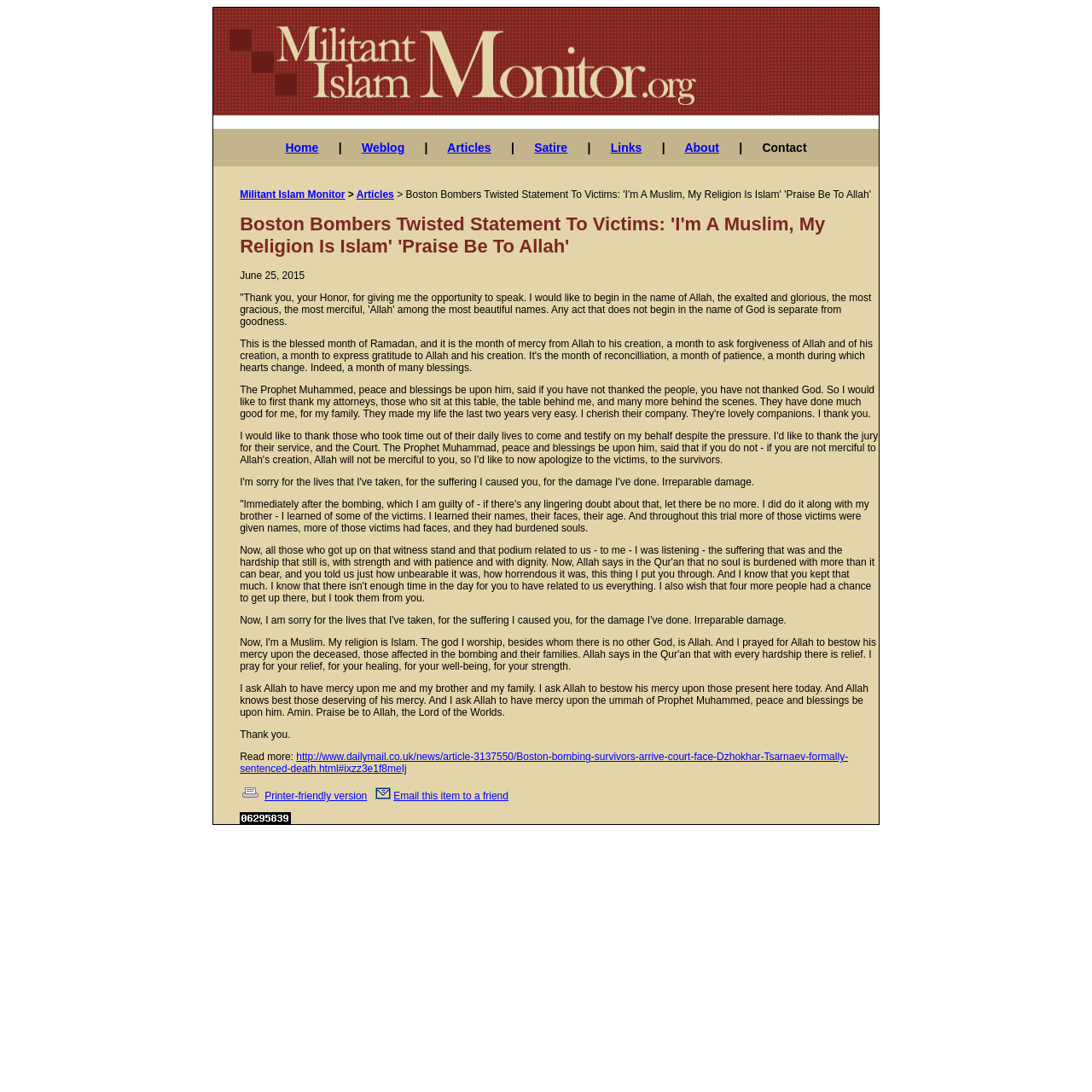Illustrate the webpage's structure and main components comprehensively.

This webpage appears to be an article from the Militant Islam Monitor website, with a focus on the Boston Bombers' statement to victims. The page is divided into several sections, with a prominent header at the top featuring the title of the article.

At the top of the page, there are three images arranged horizontally, taking up about a quarter of the page's width. Below these images, there is a navigation menu with links to various sections of the website, including Home, Weblog, Articles, Satire, Links, and About.

The main content of the page is a lengthy statement from the Boston Bomber, which takes up most of the page's real estate. The statement is a transcript of the bomber's apology to the victims and their families, in which he expresses remorse for his actions and invokes his Islamic faith.

The statement is divided into several paragraphs, with headings and subheadings breaking up the text. There are also several links embedded within the text, including a link to a Daily Mail article about the Boston bombing survivors.

At the bottom of the page, there are additional links and resources, including a link to a printer-friendly version of the article and an option to email the article to a friend. There is also a StatCounter image, which appears to be a web tracking tool.

Overall, the page is densely packed with text and features a simple, functional design that prioritizes the content of the article.